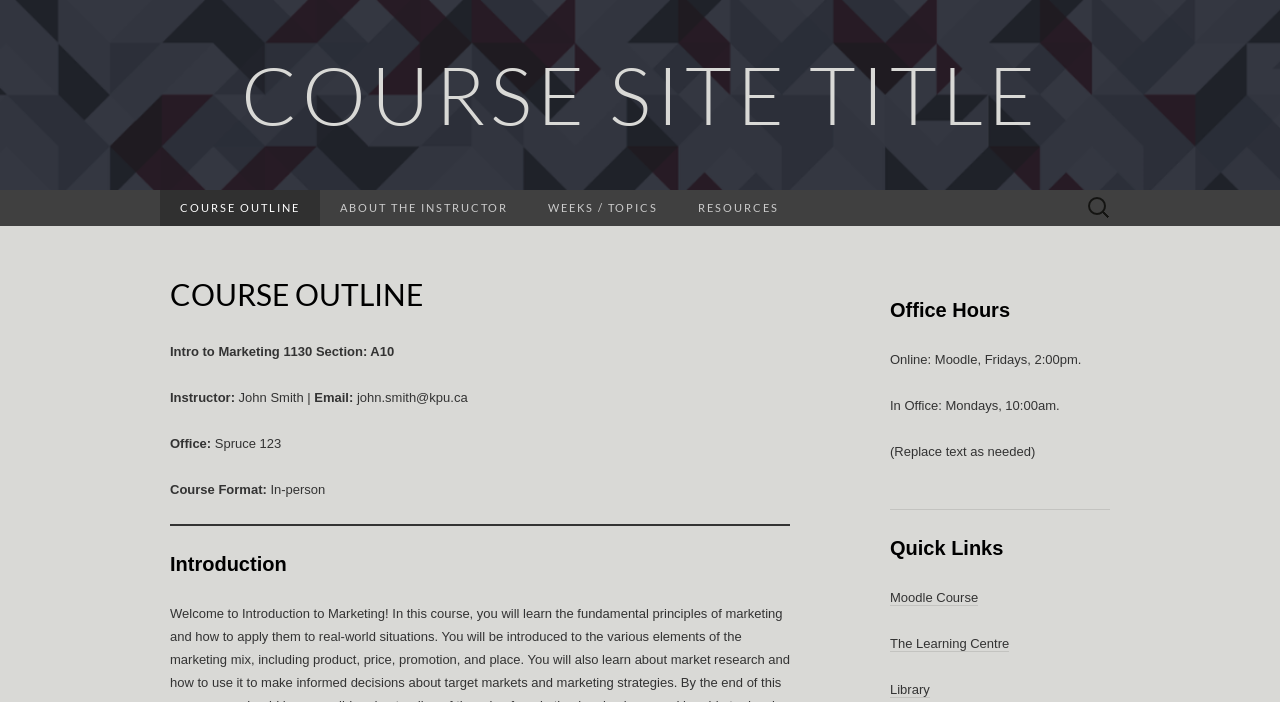Kindly determine the bounding box coordinates of the area that needs to be clicked to fulfill this instruction: "Search for a course".

[0.842, 0.271, 0.875, 0.322]